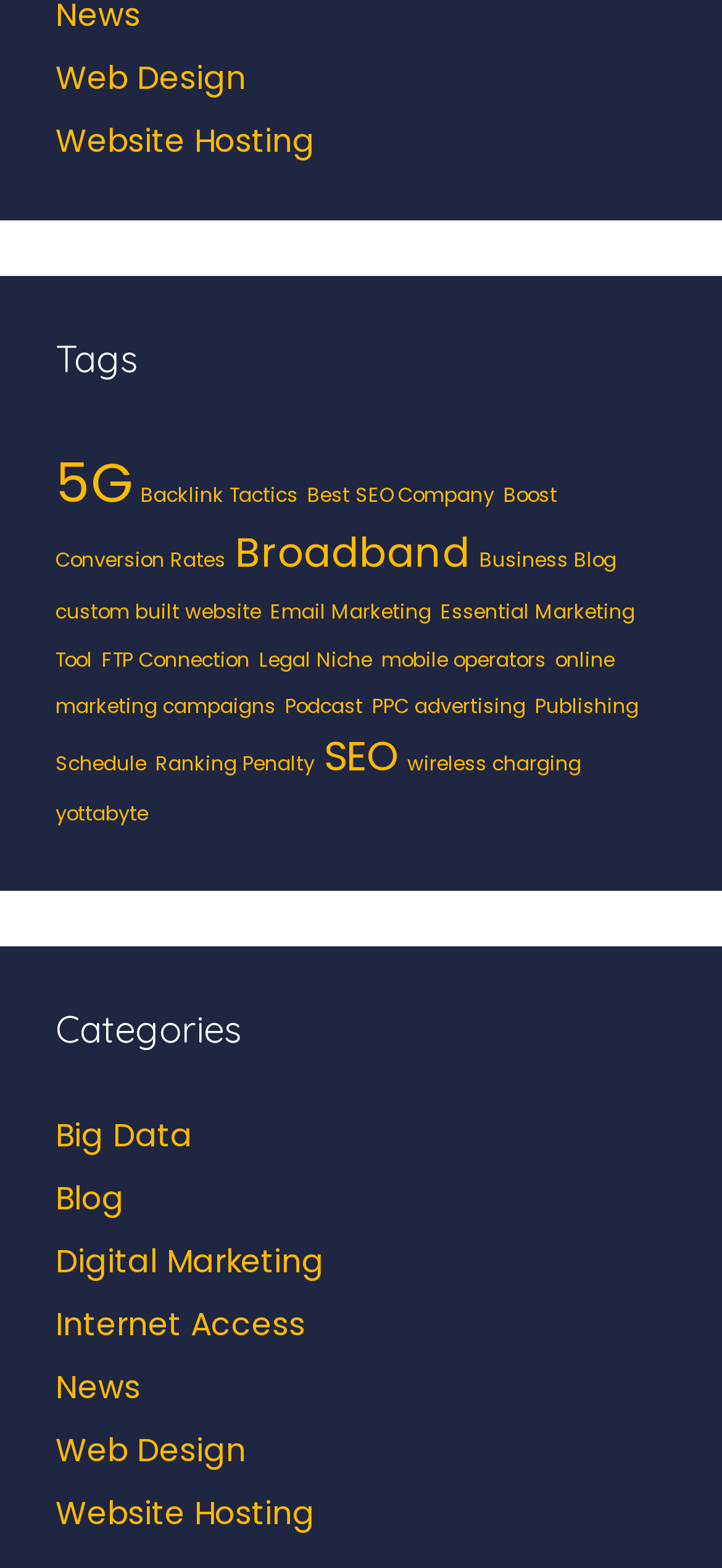Locate the bounding box coordinates of the UI element described by: "Broadband". Provide the coordinates as four float numbers between 0 and 1, formatted as [left, top, right, bottom].

[0.326, 0.335, 0.651, 0.371]